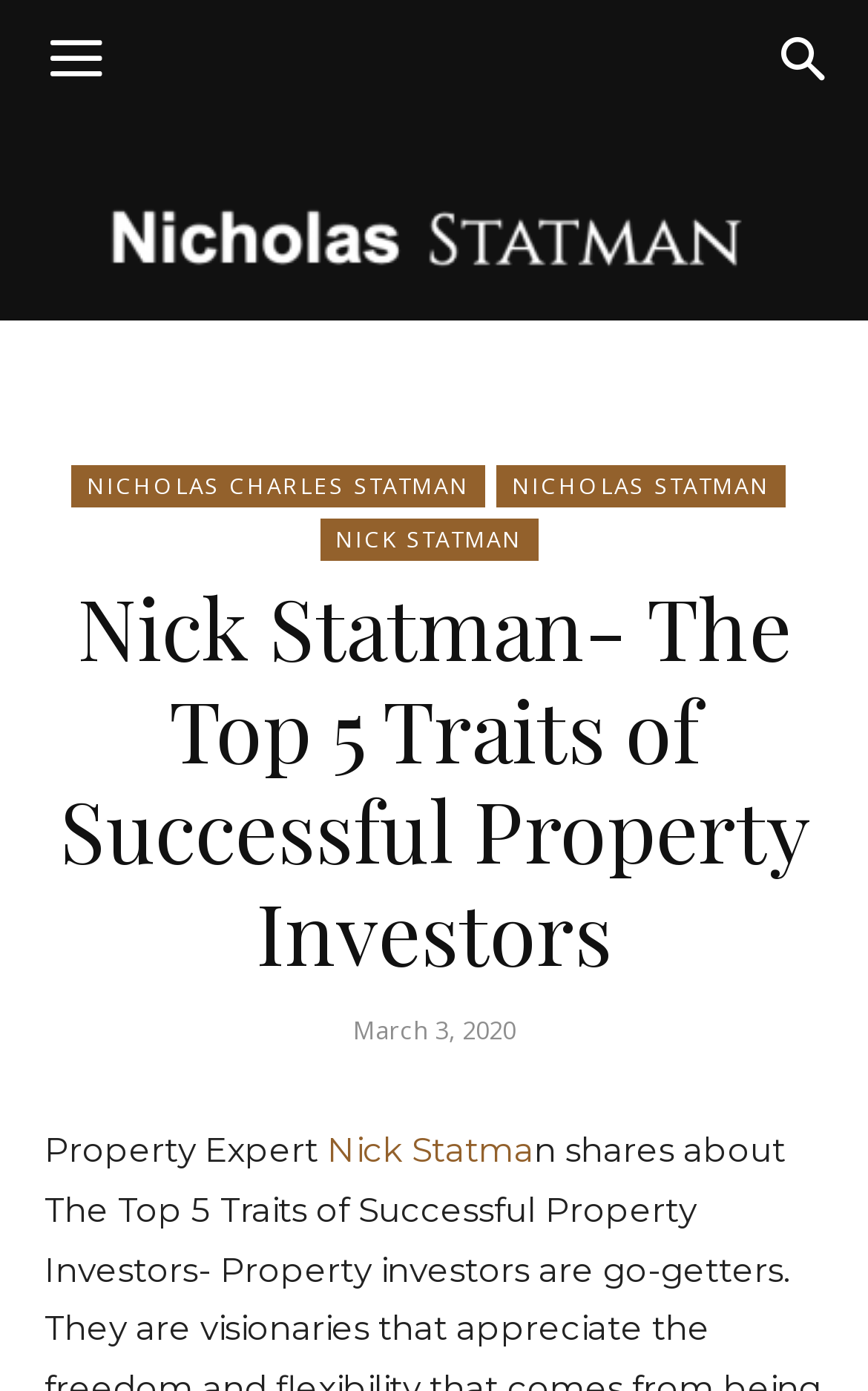How many names are mentioned on the webpage?
Please answer the question with a detailed and comprehensive explanation.

I found the answer by looking at the link elements with the texts 'NICHOLAS CHARLES STATMAN', 'NICHOLAS STATMAN', and 'NICK STATMAN'. These are three different names mentioned on the webpage.